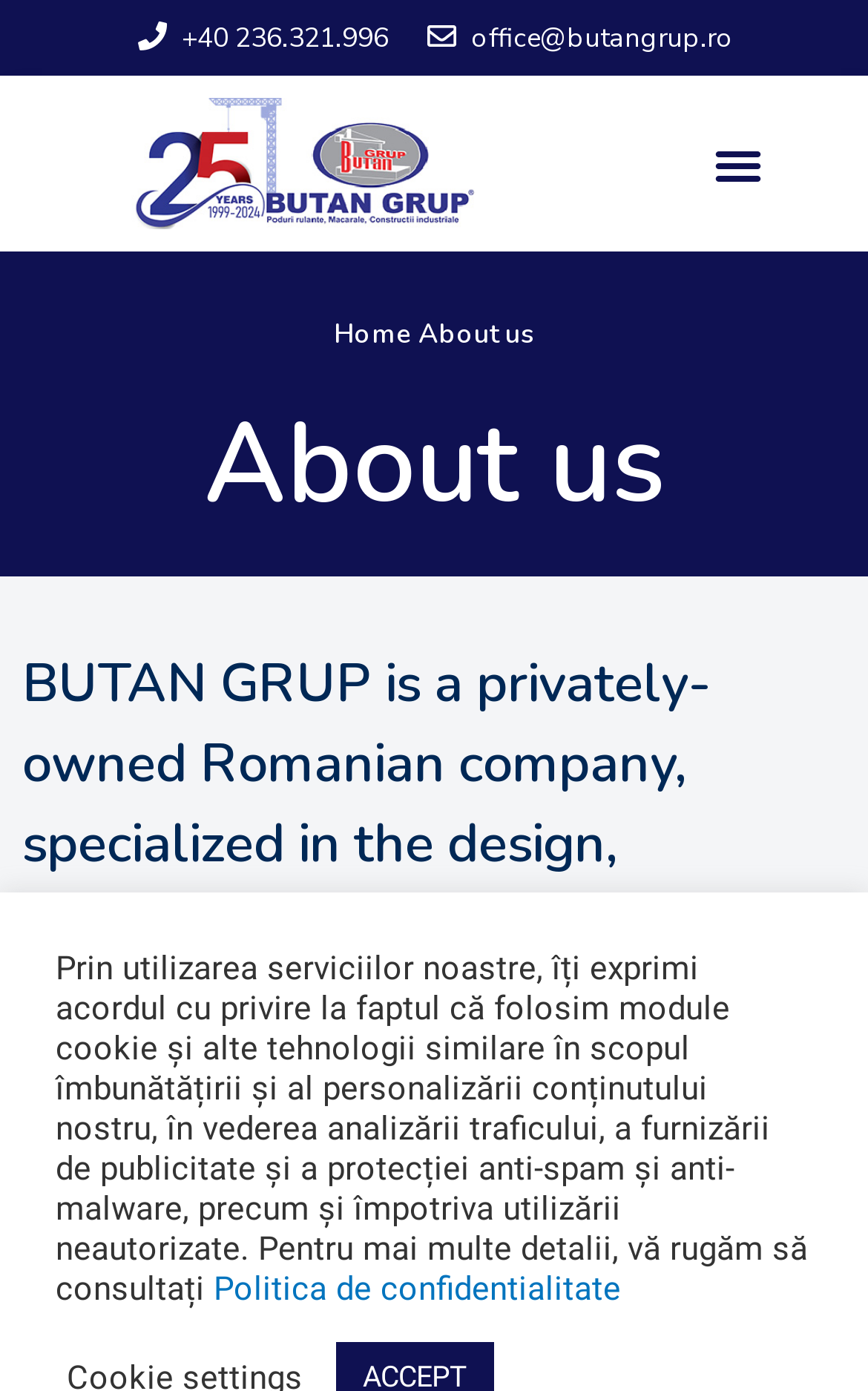Find the bounding box coordinates for the UI element that matches this description: "Politica de confidentialitate".

[0.246, 0.912, 0.715, 0.941]